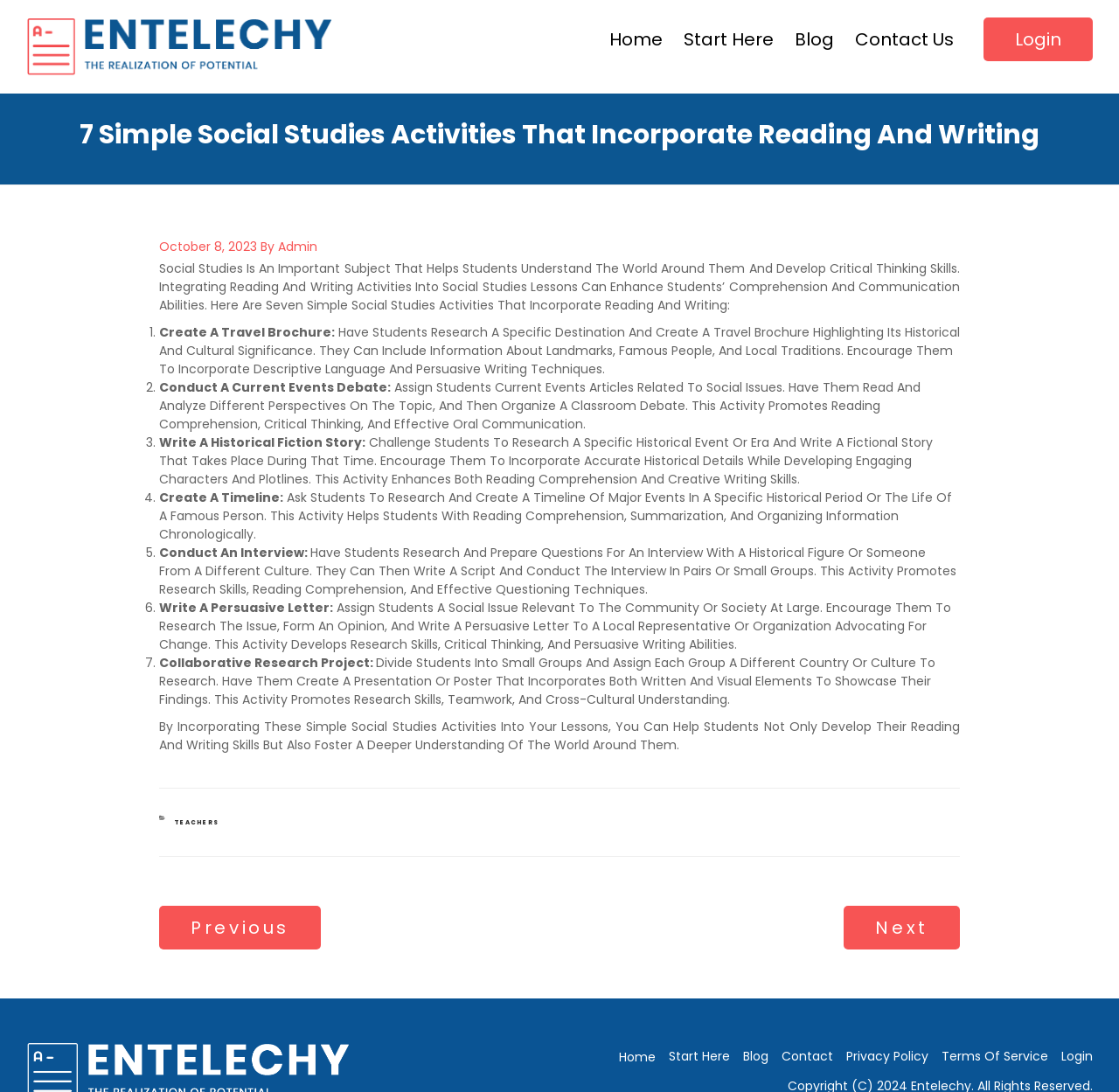Using the image as a reference, answer the following question in as much detail as possible:
What is the topic of the article?

I looked at the heading of the article, which is '7 Simple Social Studies Activities That Incorporate Reading And Writing', and determined that the topic is Social Studies.